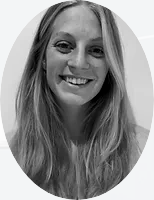Craft a detailed explanation of the image.

The image features a portrait of a woman with long, flowing hair, smiling warmly. She has a bright expression that conveys friendliness and approachability. The photograph is presented in an oval frame, which adds a classic touch to her image. Below the photo, she is identified as Meghan, a designer specializing in Haute Savoie. Her role suggests a connection to interior design and aesthetics, likely reflecting her passion and expertise in creating beautiful spaces that combine form and function.